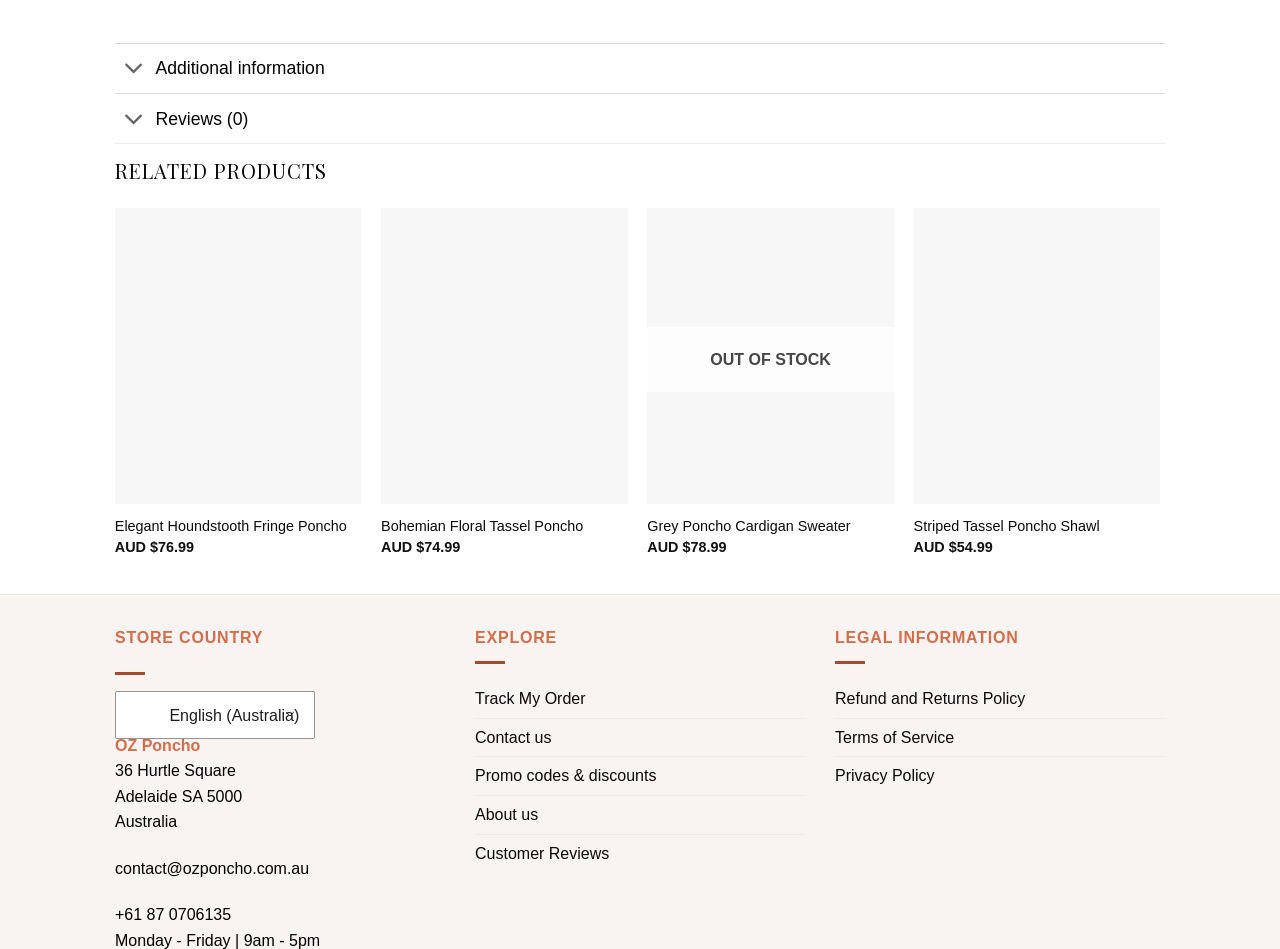Please identify the bounding box coordinates of the element's region that needs to be clicked to fulfill the following instruction: "Toggle additional information". The bounding box coordinates should consist of four float numbers between 0 and 1, i.e., [left, top, right, bottom].

[0.09, 0.052, 0.121, 0.097]